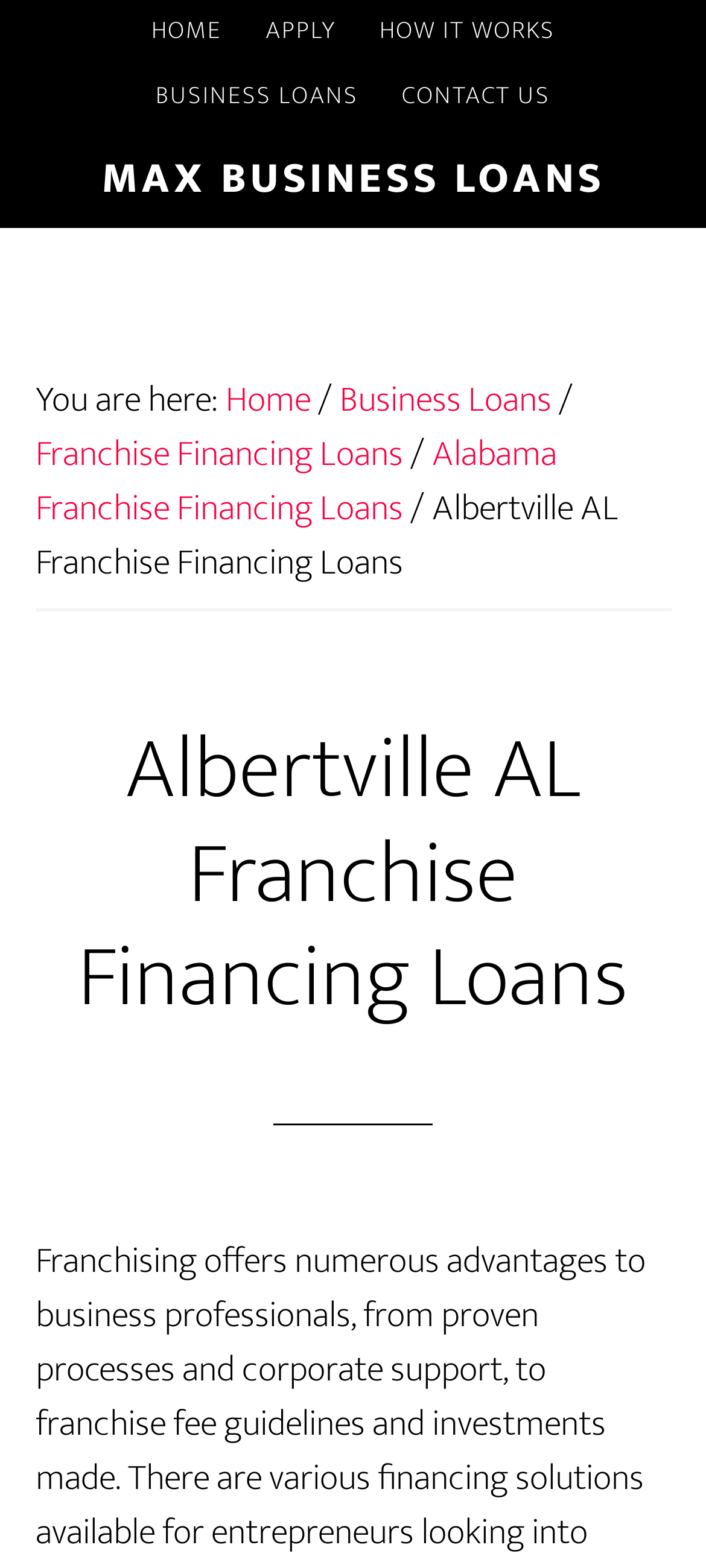What is the headline of the webpage?

Albertville AL Franchise Financing Loans